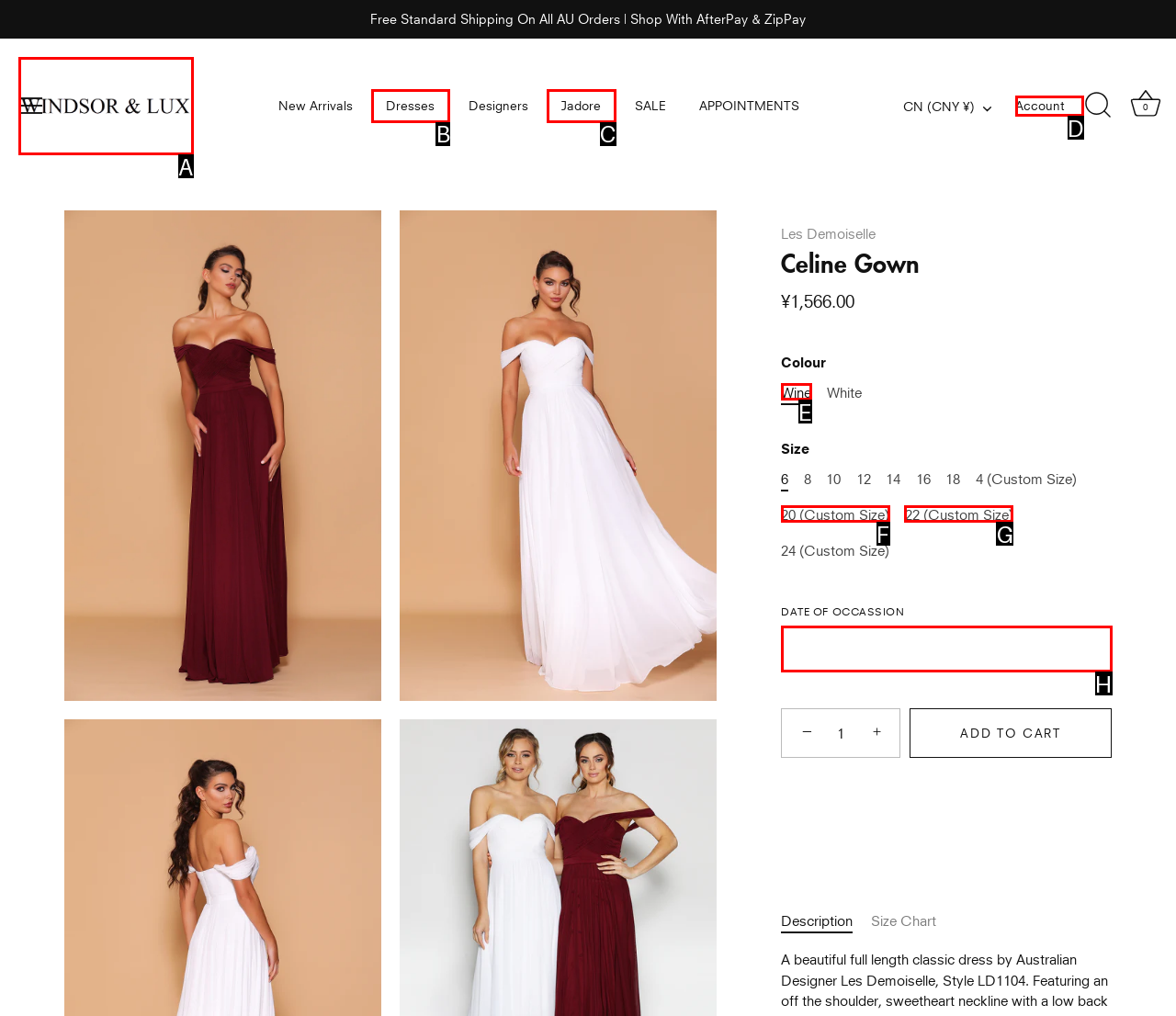From the options presented, which lettered element matches this description: Dresses
Reply solely with the letter of the matching option.

B